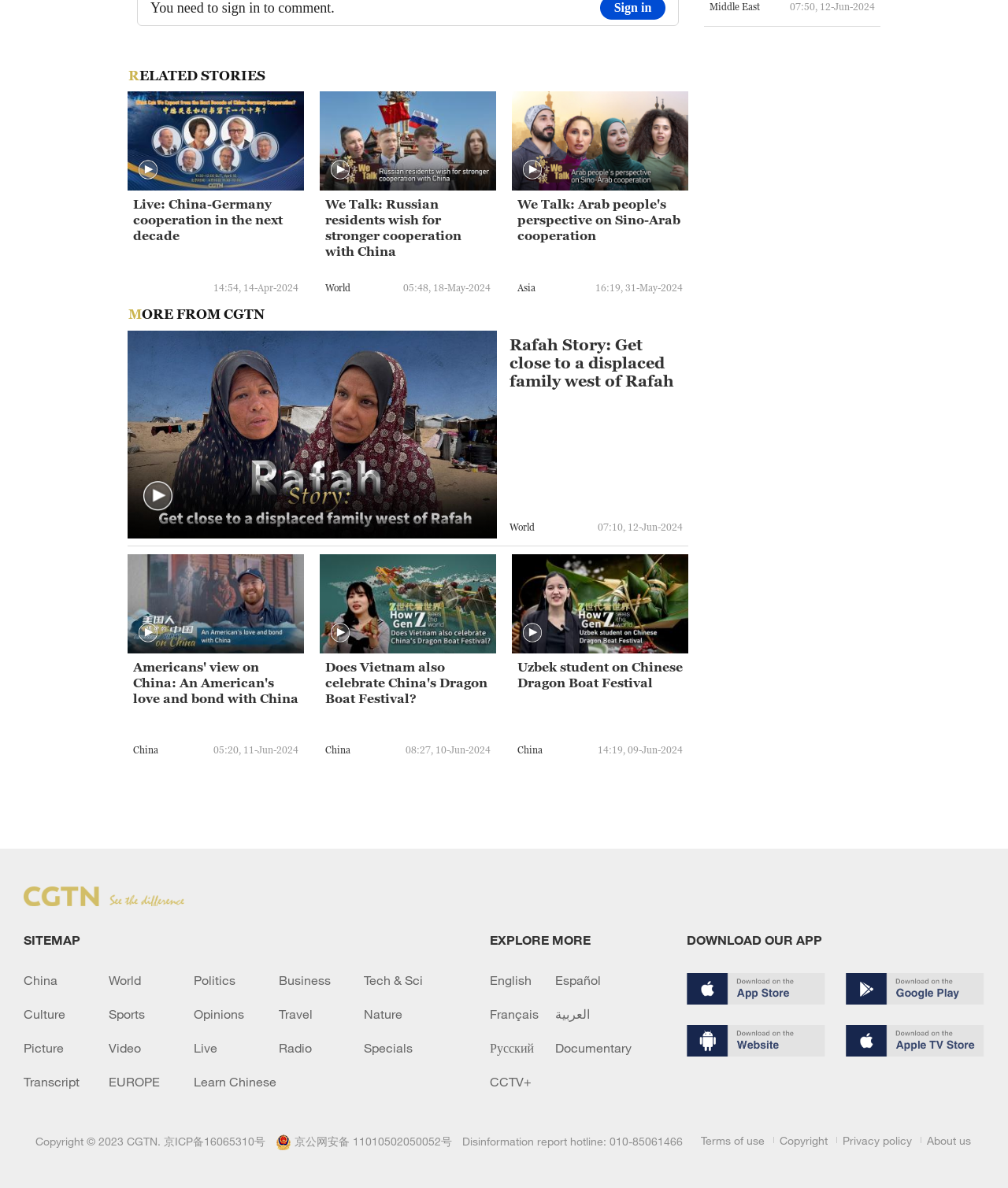Specify the bounding box coordinates (top-left x, top-left y, bottom-right x, bottom-right y) of the UI element in the screenshot that matches this description: Tech & Sci

[0.361, 0.819, 0.445, 0.831]